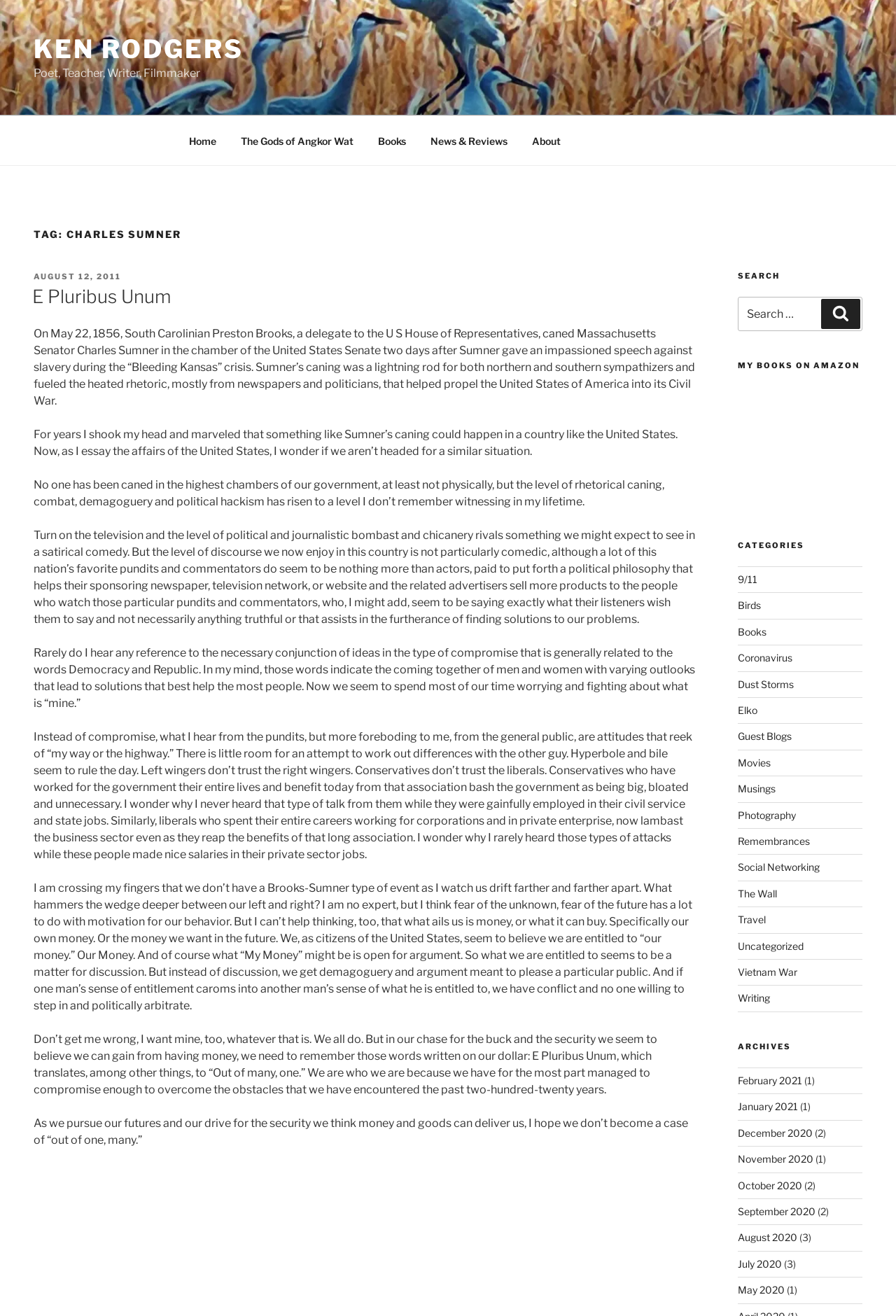Kindly determine the bounding box coordinates of the area that needs to be clicked to fulfill this instruction: "View 'E Pluribus Unum' article".

[0.038, 0.216, 0.777, 0.235]